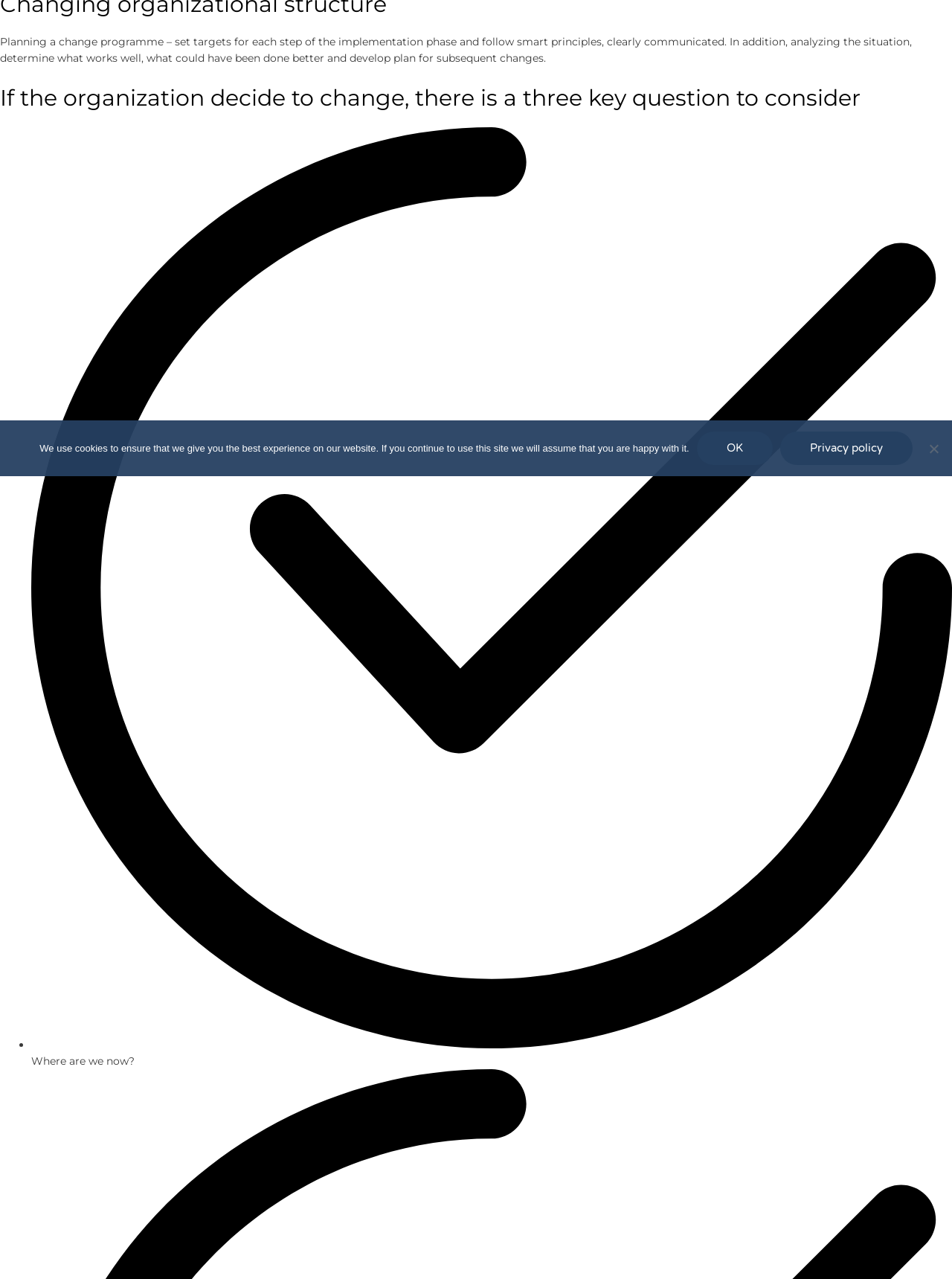Please provide the bounding box coordinate of the region that matches the element description: Privacy policy. Coordinates should be in the format (top-left x, top-left y, bottom-right x, bottom-right y) and all values should be between 0 and 1.

[0.819, 0.337, 0.958, 0.364]